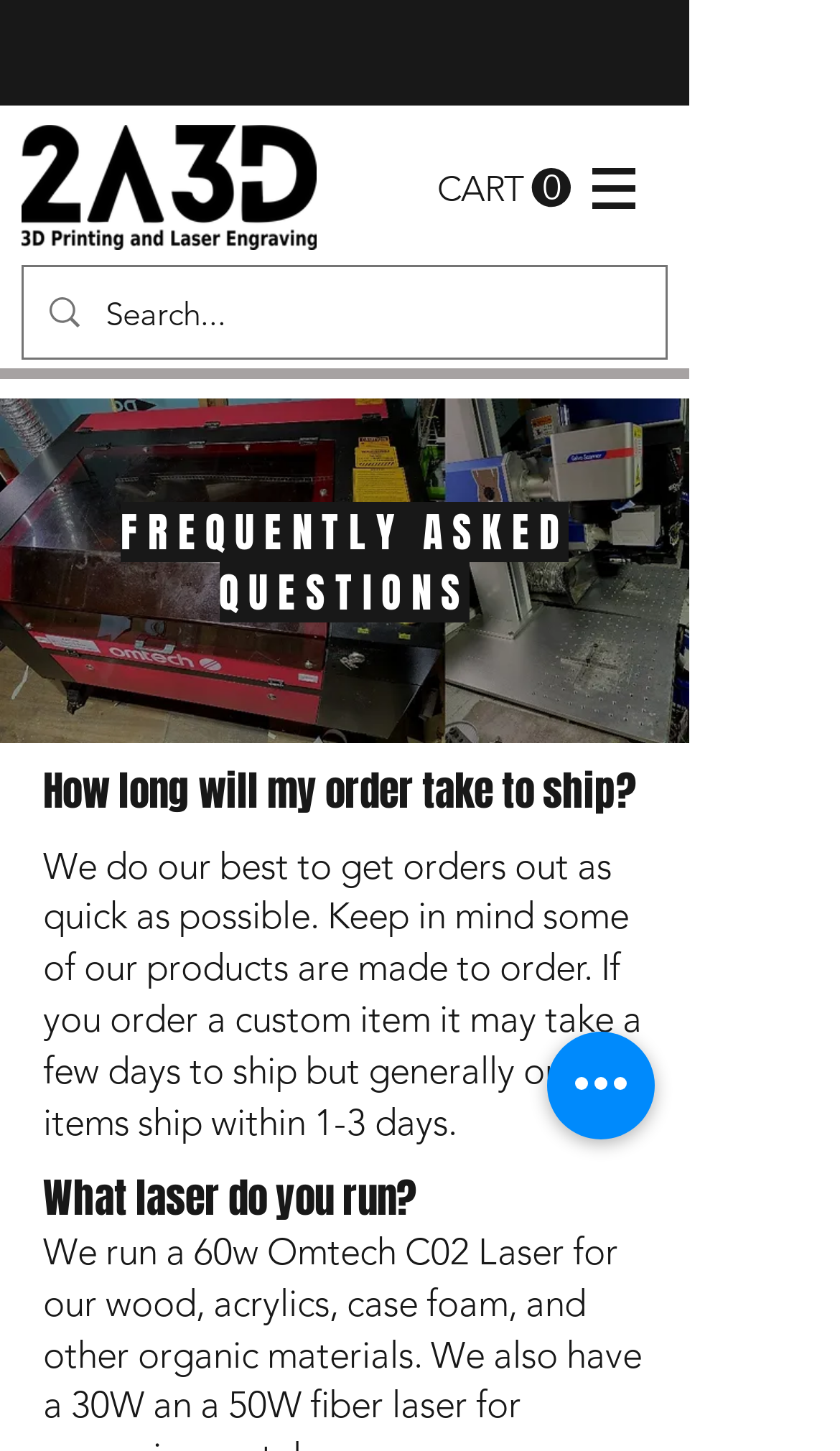What is the first FAQ question?
Please answer using one word or phrase, based on the screenshot.

How long will my order take to ship?